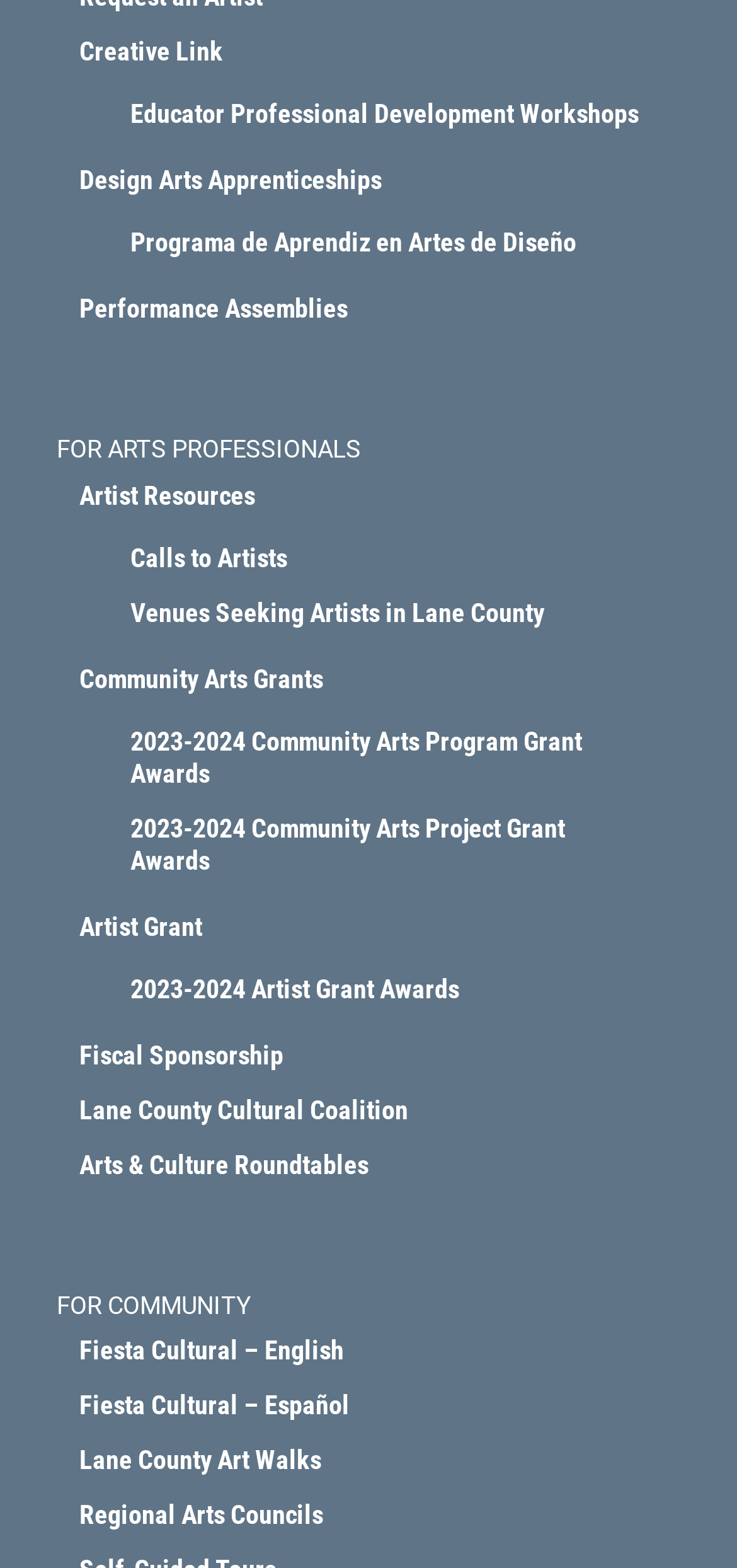Identify the bounding box coordinates of the clickable region to carry out the given instruction: "Discover Lane County Art Walks".

[0.108, 0.922, 0.897, 0.942]